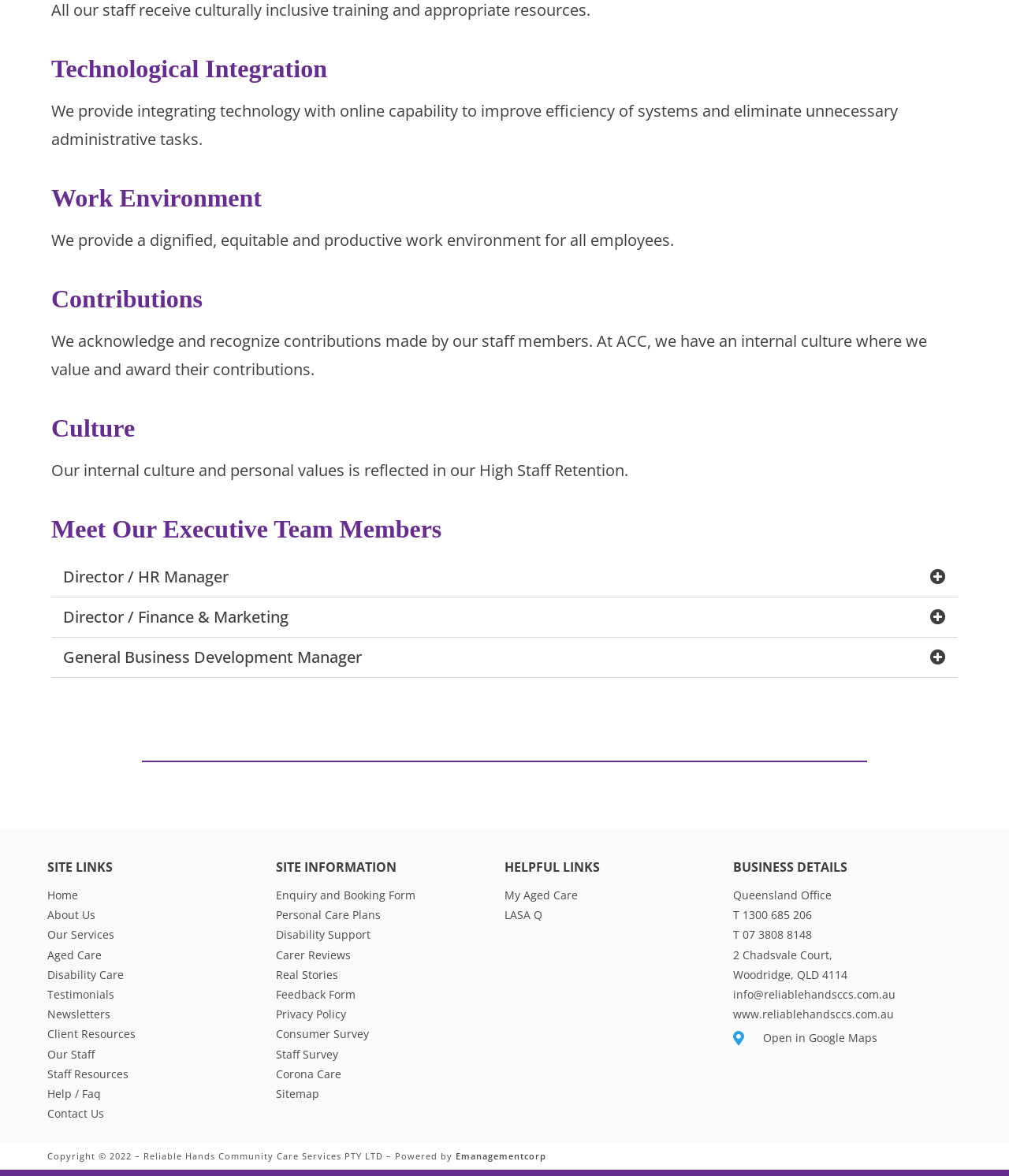How many links are listed under 'SITE LINKS'?
Answer the question with a detailed explanation, including all necessary information.

There are 11 links listed under the heading 'SITE LINKS', including 'Home', 'About Us', 'Our Services', and others. These links are likely to be the main navigation links for the website.